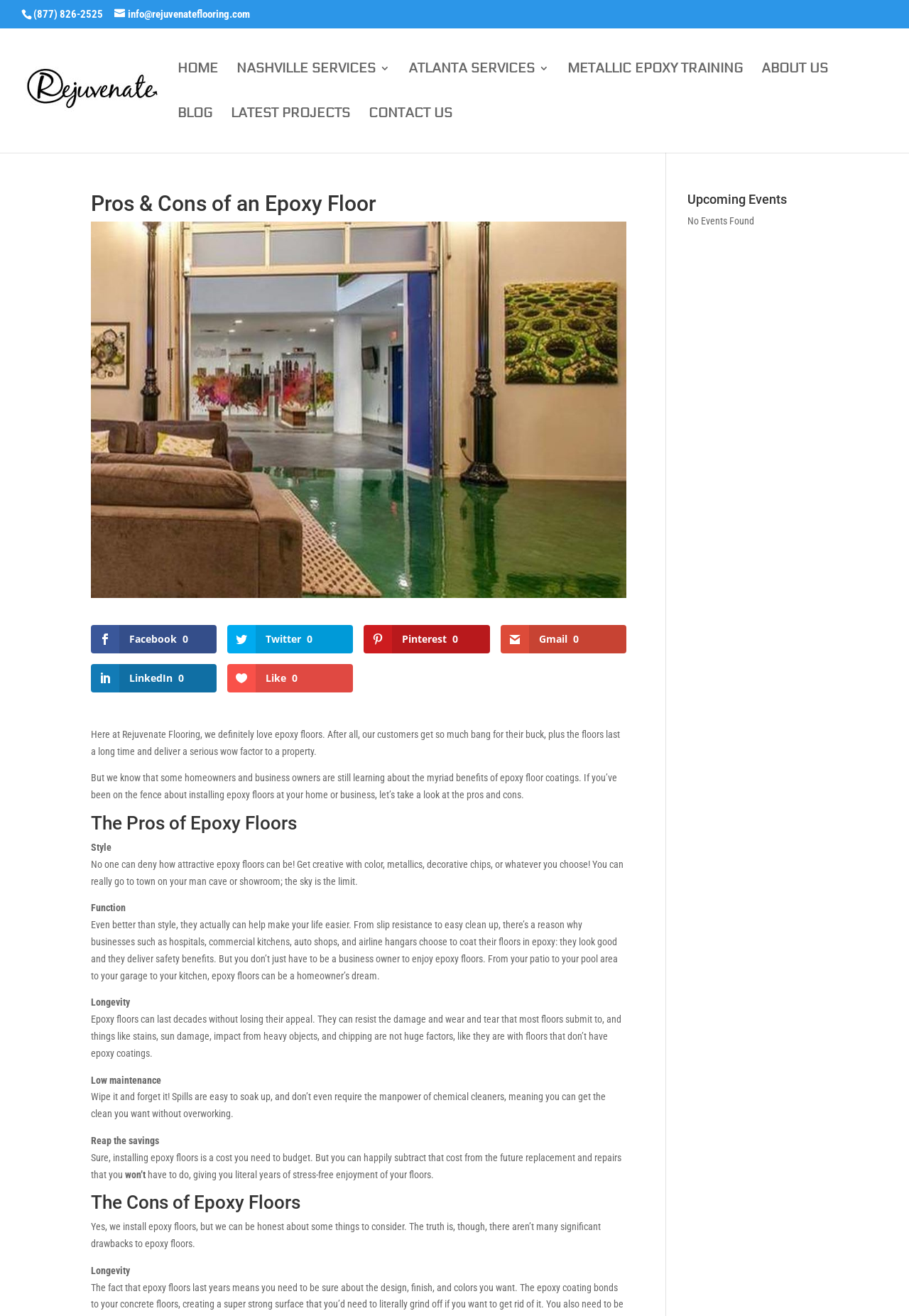Could you find the bounding box coordinates of the clickable area to complete this instruction: "Learn about epoxy floor training"?

[0.624, 0.048, 0.817, 0.082]